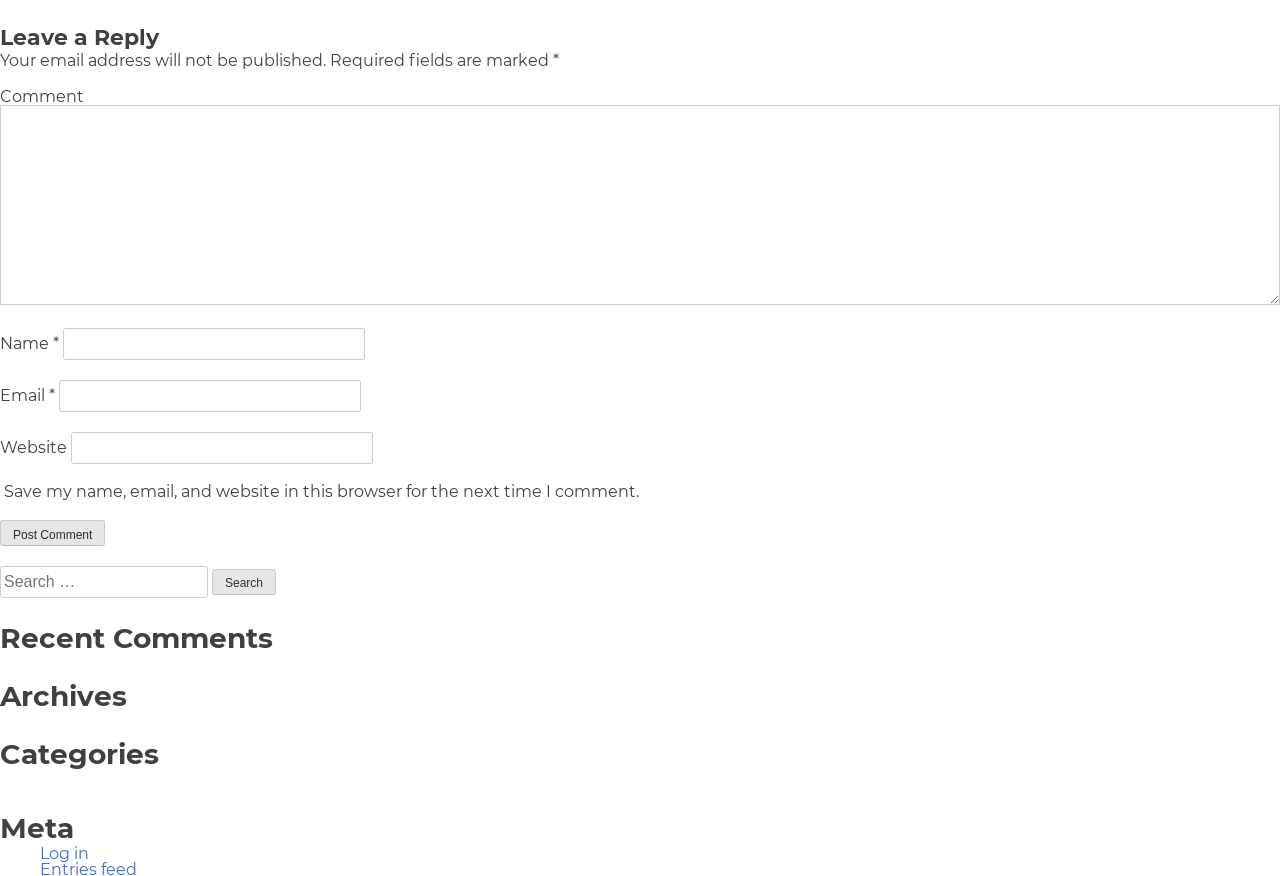What is the link at the bottom of the webpage?
Offer a detailed and exhaustive answer to the question.

The link at the bottom of the webpage is labeled 'Log in', indicating that it is used for users to log in to the website.